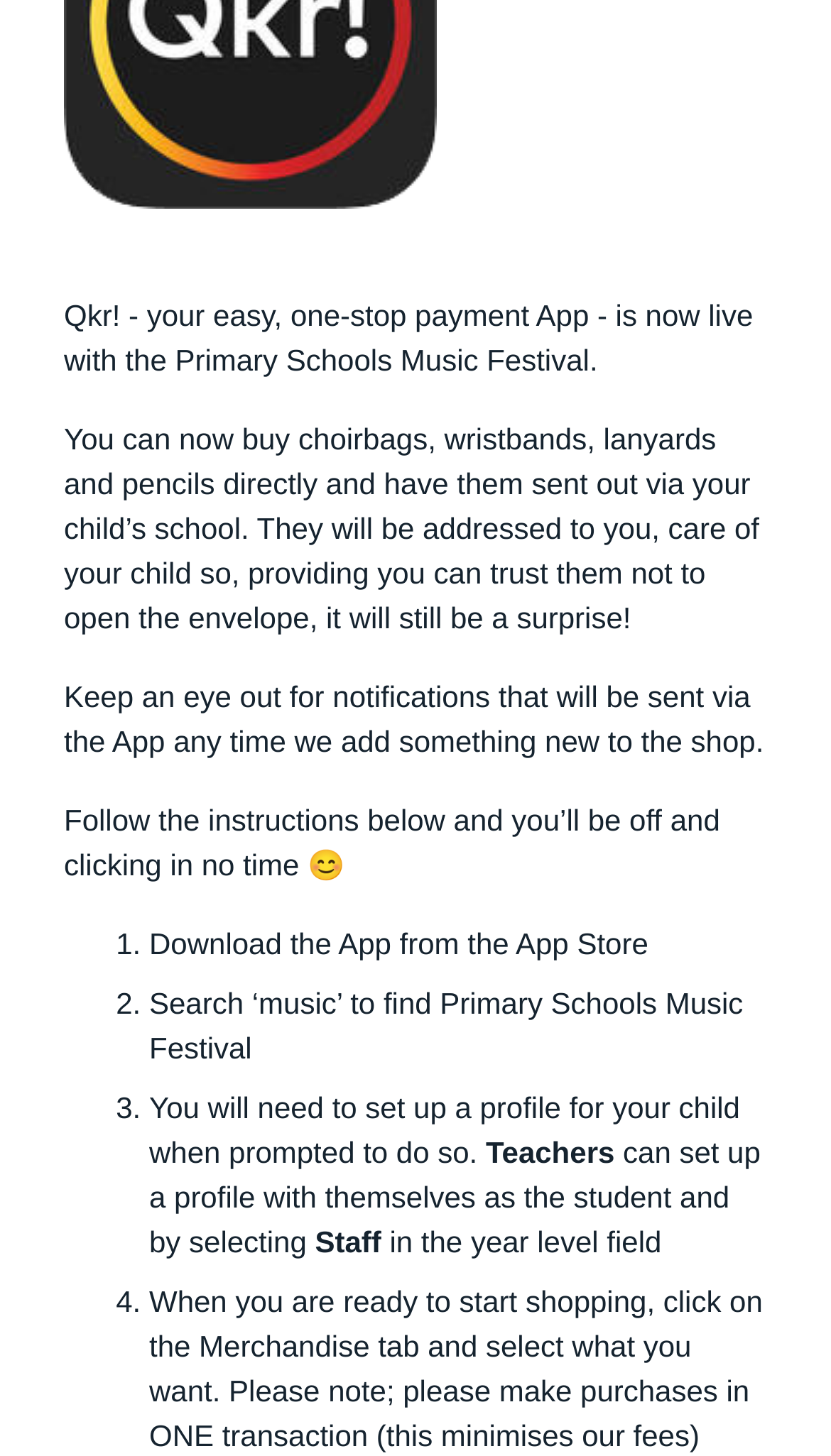Given the element description "The Songs" in the screenshot, predict the bounding box coordinates of that UI element.

[0.0, 0.056, 1.0, 0.116]